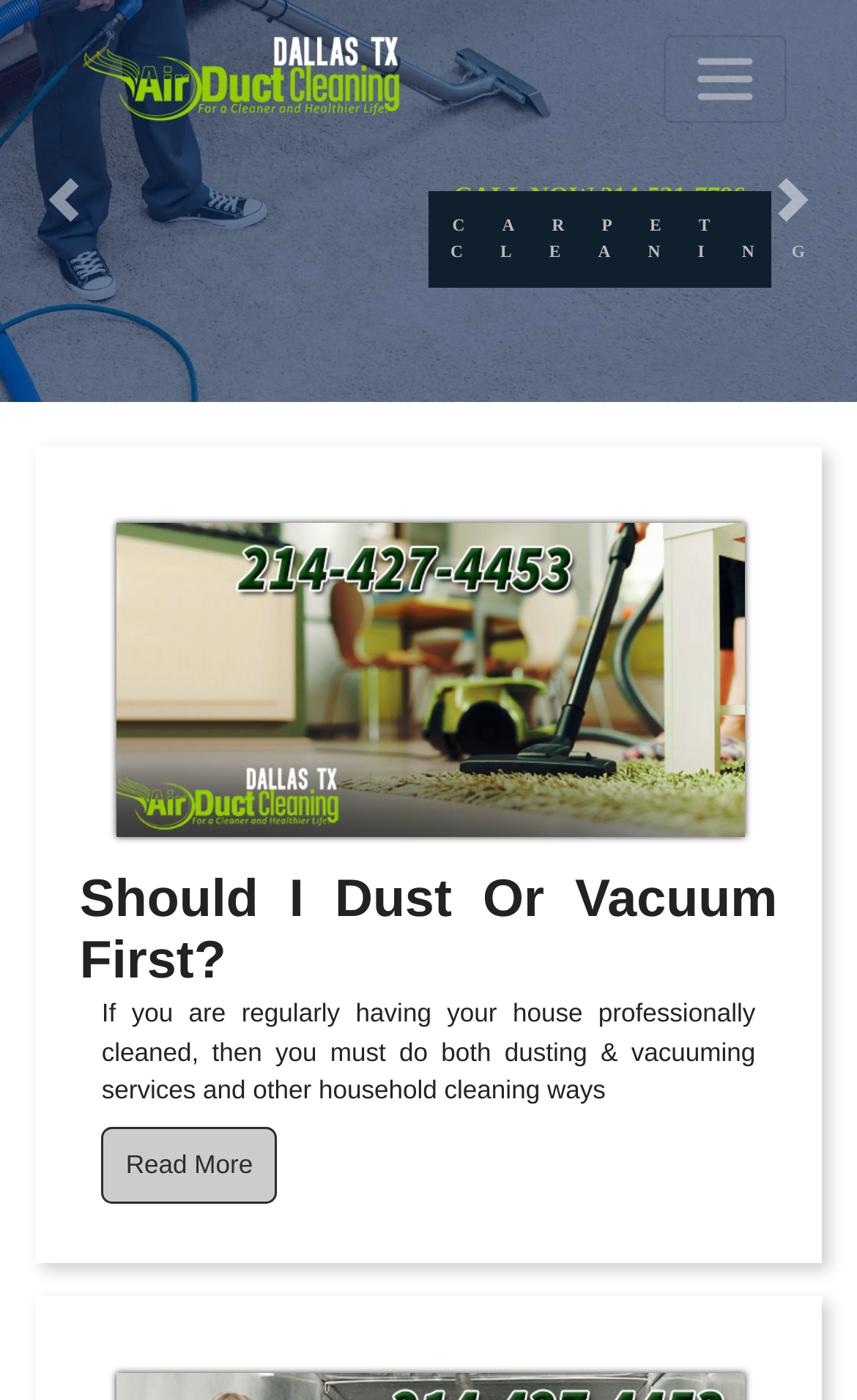What is the topic of the blog post?
Using the image as a reference, answer the question with a short word or phrase.

Should I Dust Or Vacuum First?